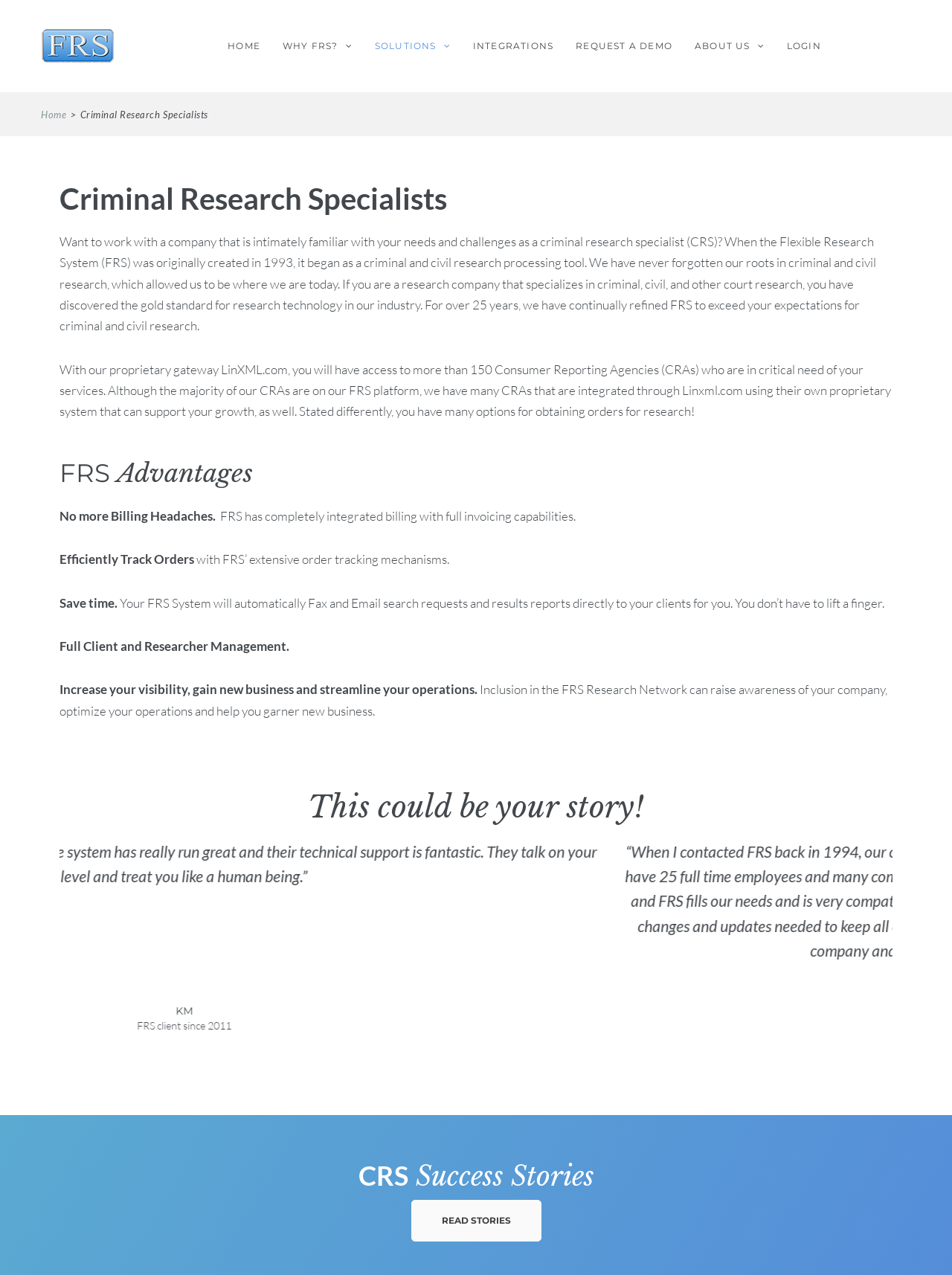Identify the bounding box coordinates for the UI element mentioned here: "Login". Provide the coordinates as four float values between 0 and 1, i.e., [left, top, right, bottom].

[0.815, 0.025, 0.874, 0.047]